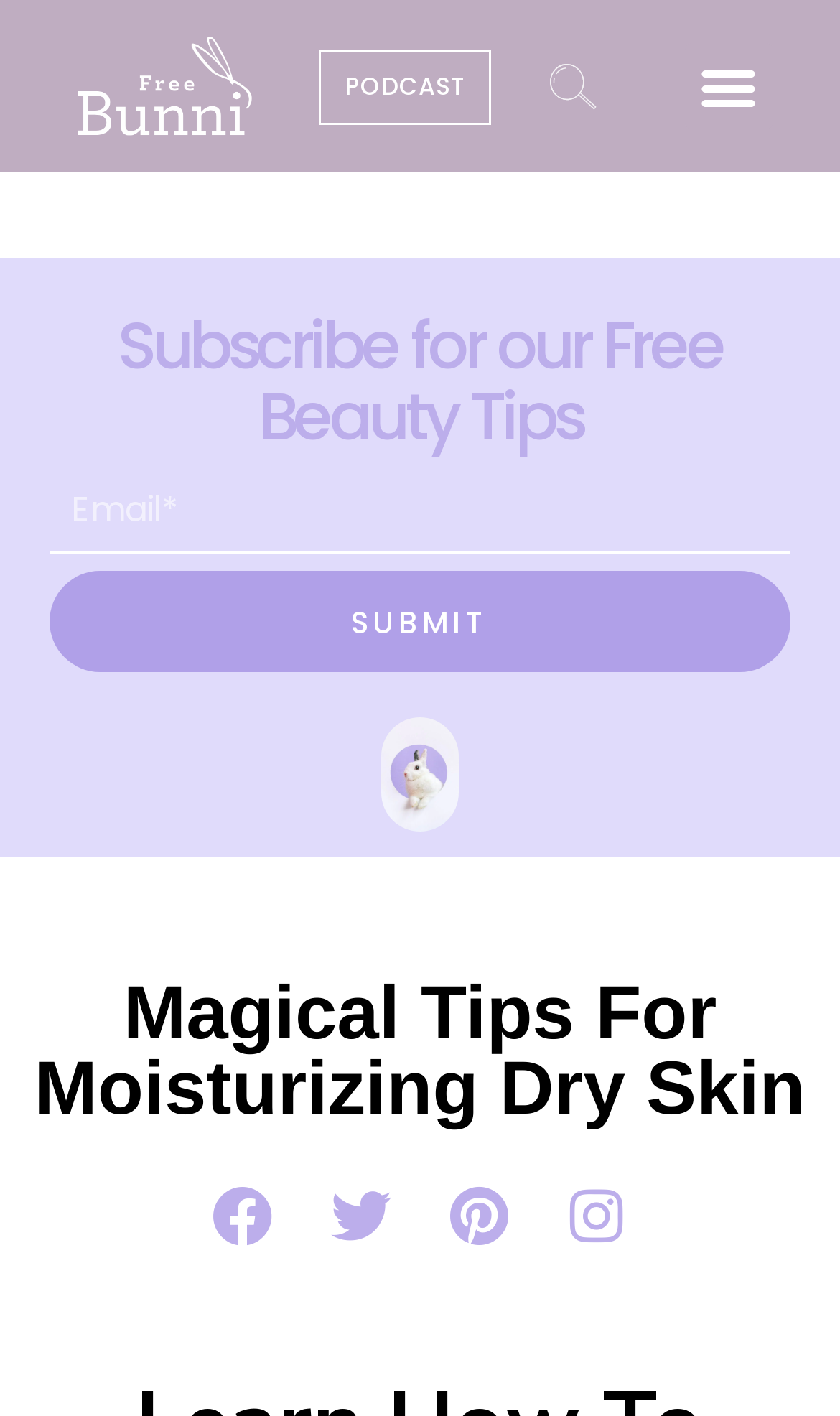Please find the bounding box coordinates for the clickable element needed to perform this instruction: "Subscribe with your email".

[0.059, 0.404, 0.941, 0.475]